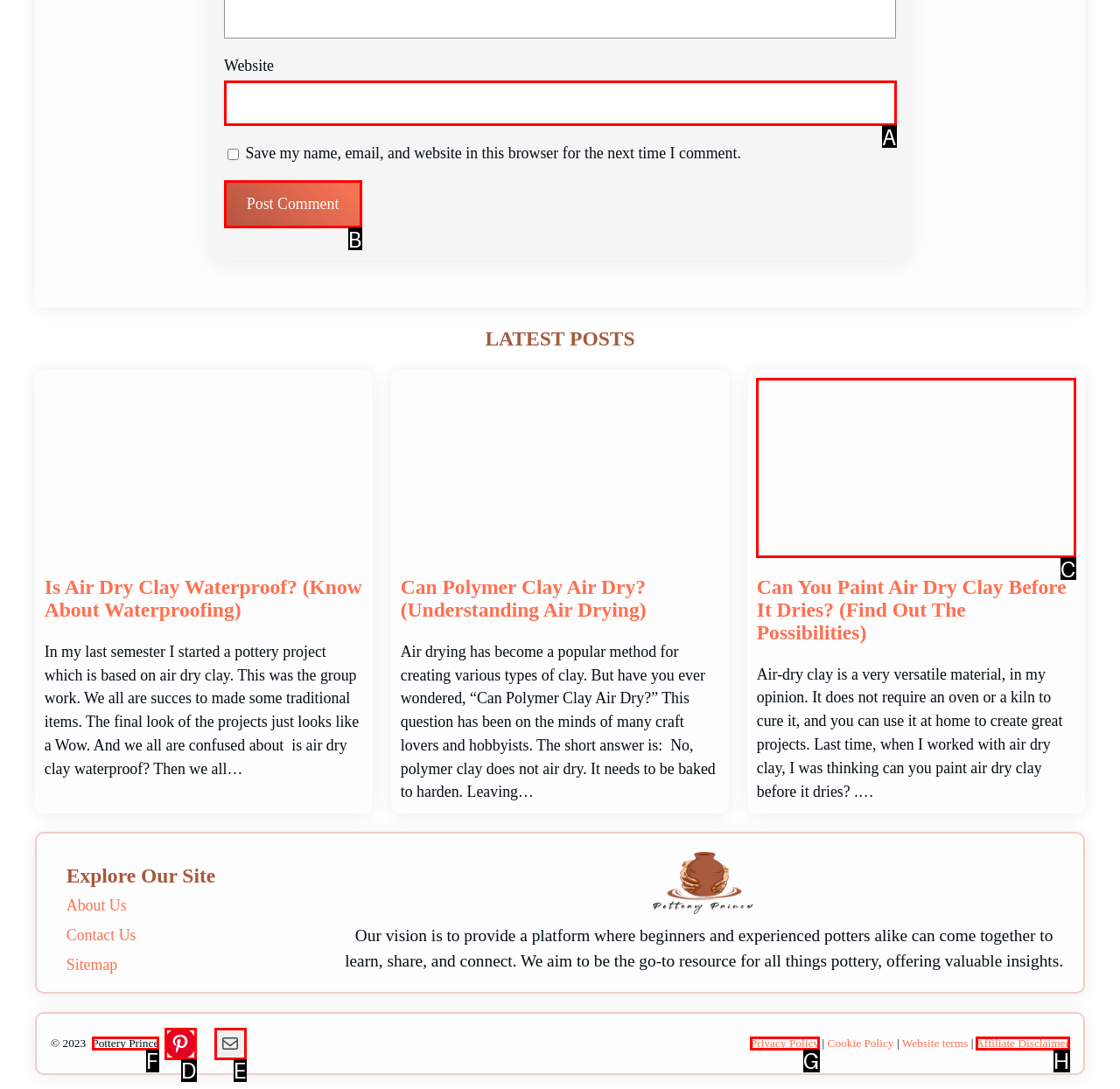Pinpoint the HTML element that fits the description: Mail
Answer by providing the letter of the correct option.

E